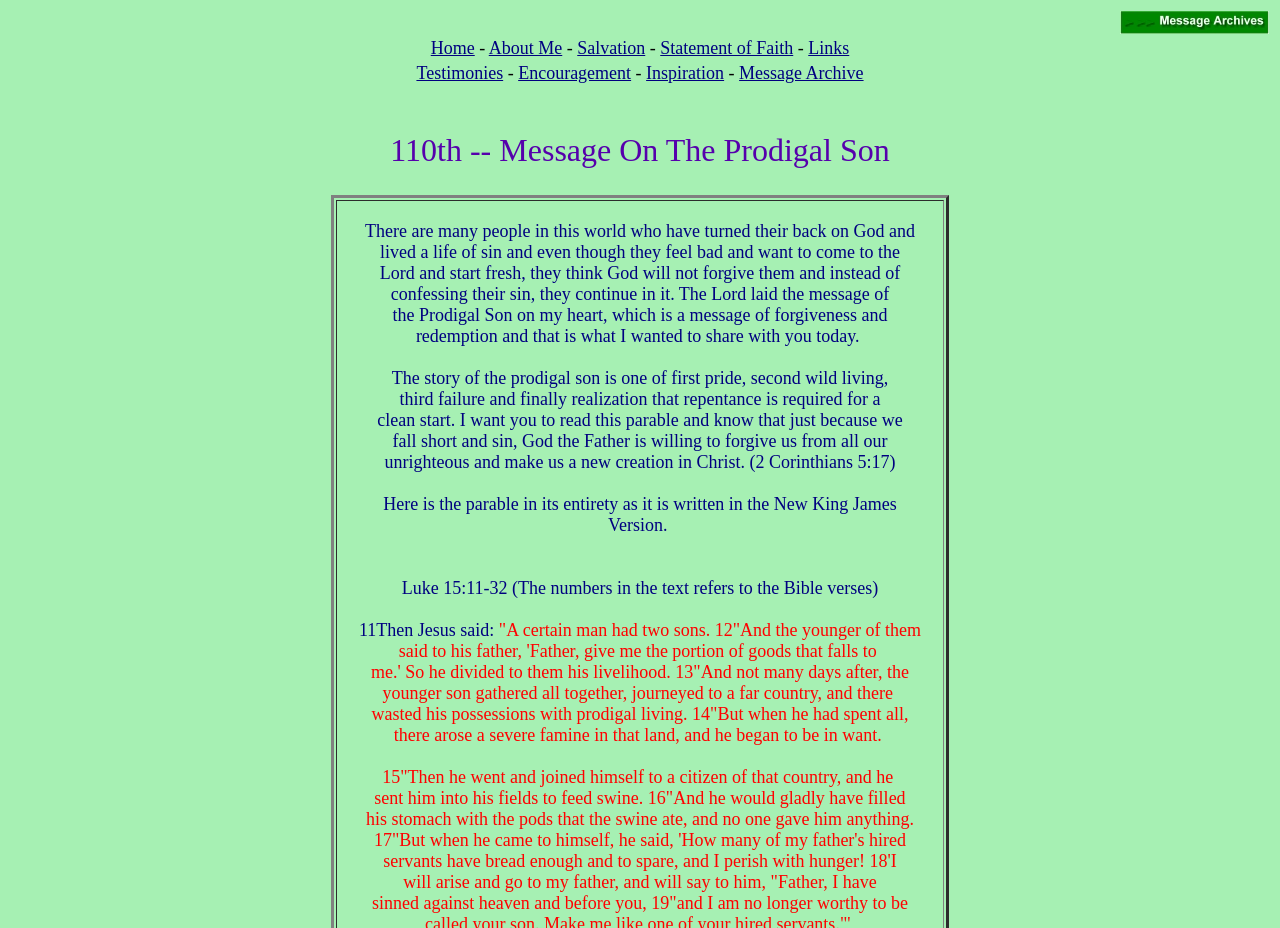Please specify the bounding box coordinates of the clickable region necessary for completing the following instruction: "Click the 'Testimonies' link". The coordinates must consist of four float numbers between 0 and 1, i.e., [left, top, right, bottom].

[0.325, 0.068, 0.393, 0.089]